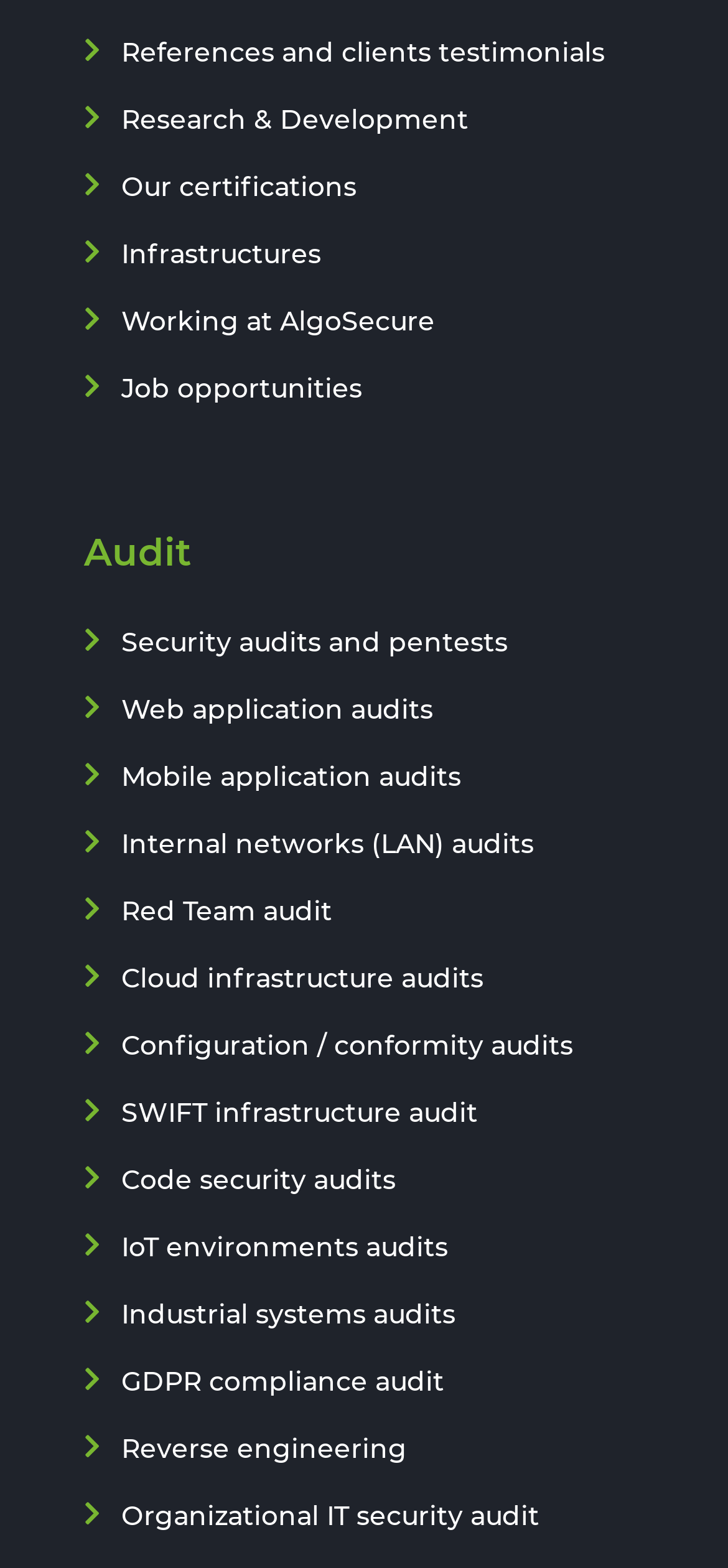How many types of audits are listed on the webpage?
Using the image as a reference, answer the question with a short word or phrase.

15